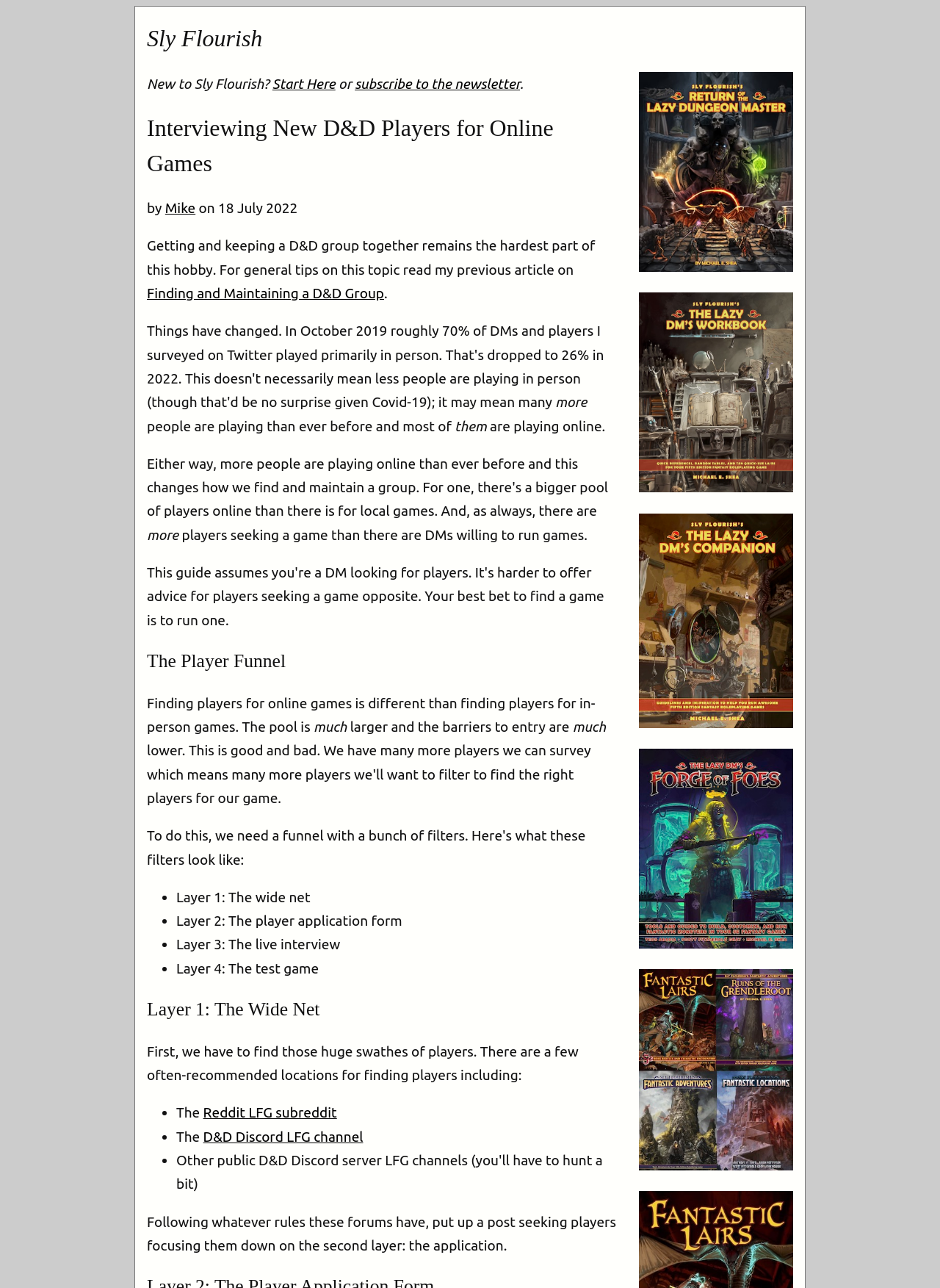Please identify the bounding box coordinates of the area I need to click to accomplish the following instruction: "Subscribe to the newsletter".

[0.377, 0.059, 0.553, 0.072]